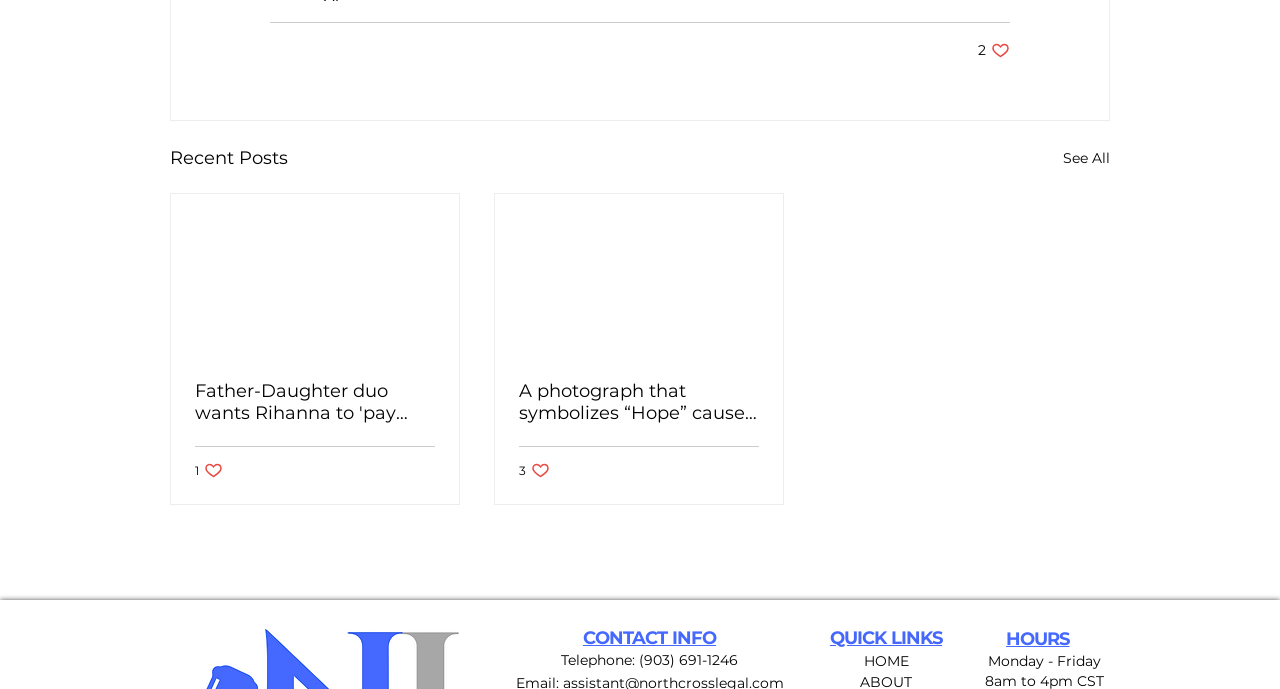Provide a short answer to the following question with just one word or phrase: What are the hours of operation on weekdays?

Monday - Friday